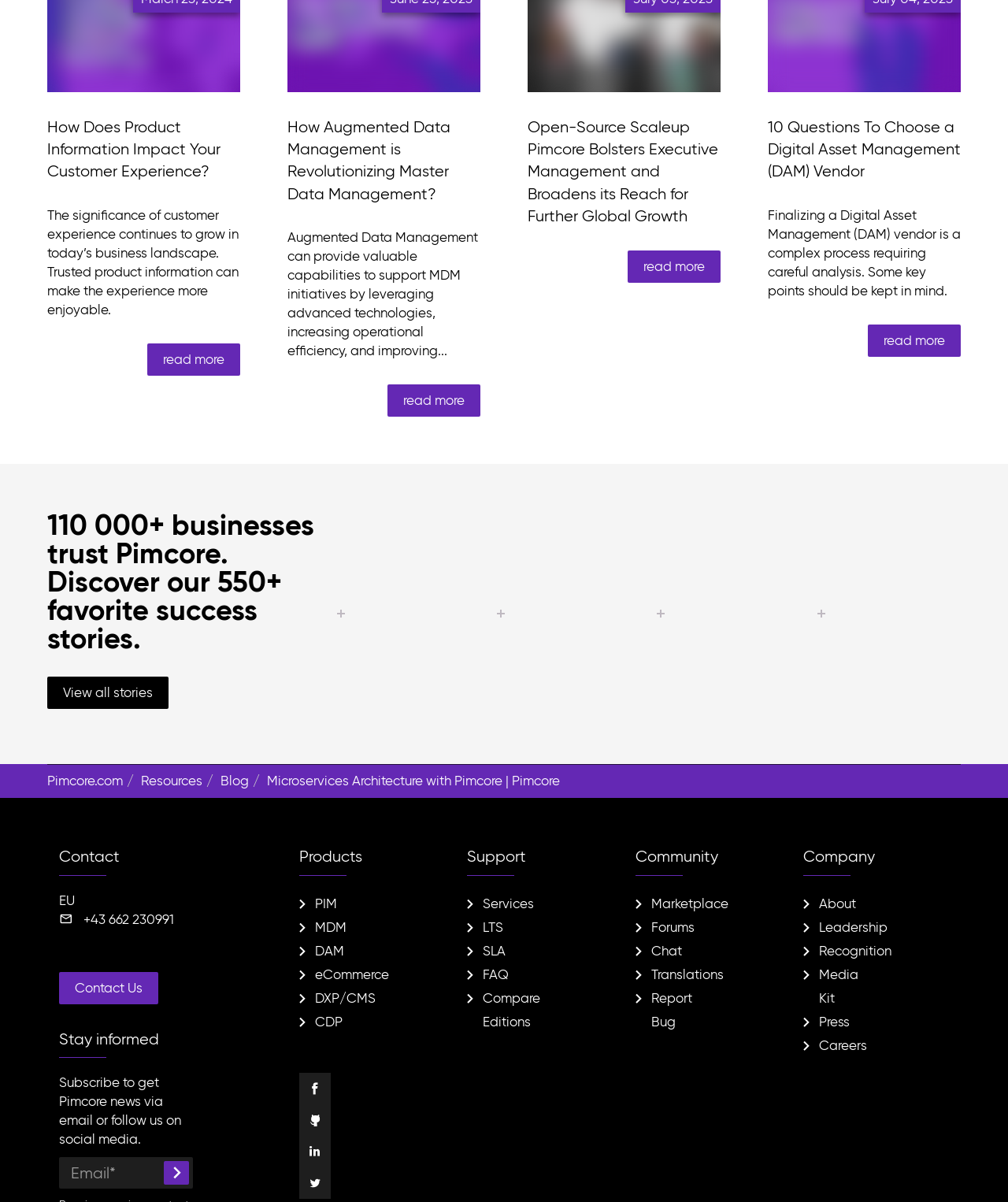Please determine the bounding box coordinates of the section I need to click to accomplish this instruction: "contact us".

[0.059, 0.808, 0.157, 0.835]